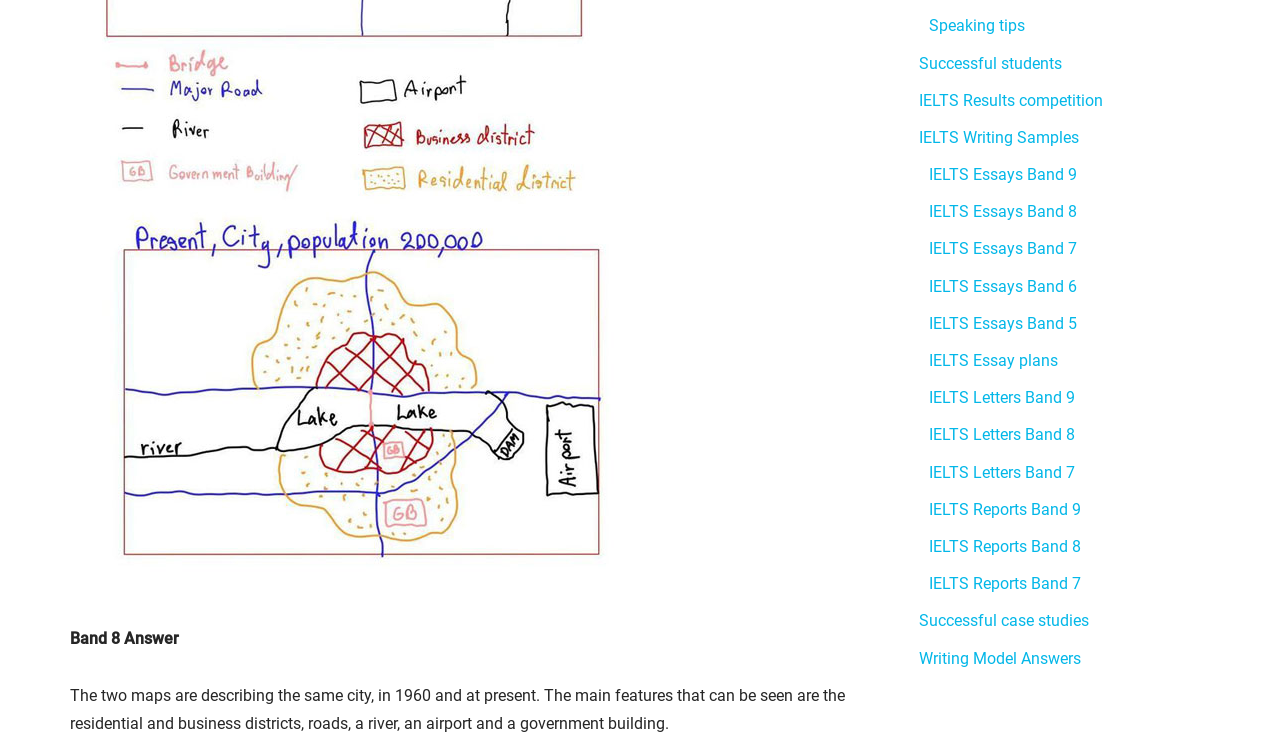Answer in one word or a short phrase: 
What is the description of the two maps?

Same city in 1960 and present